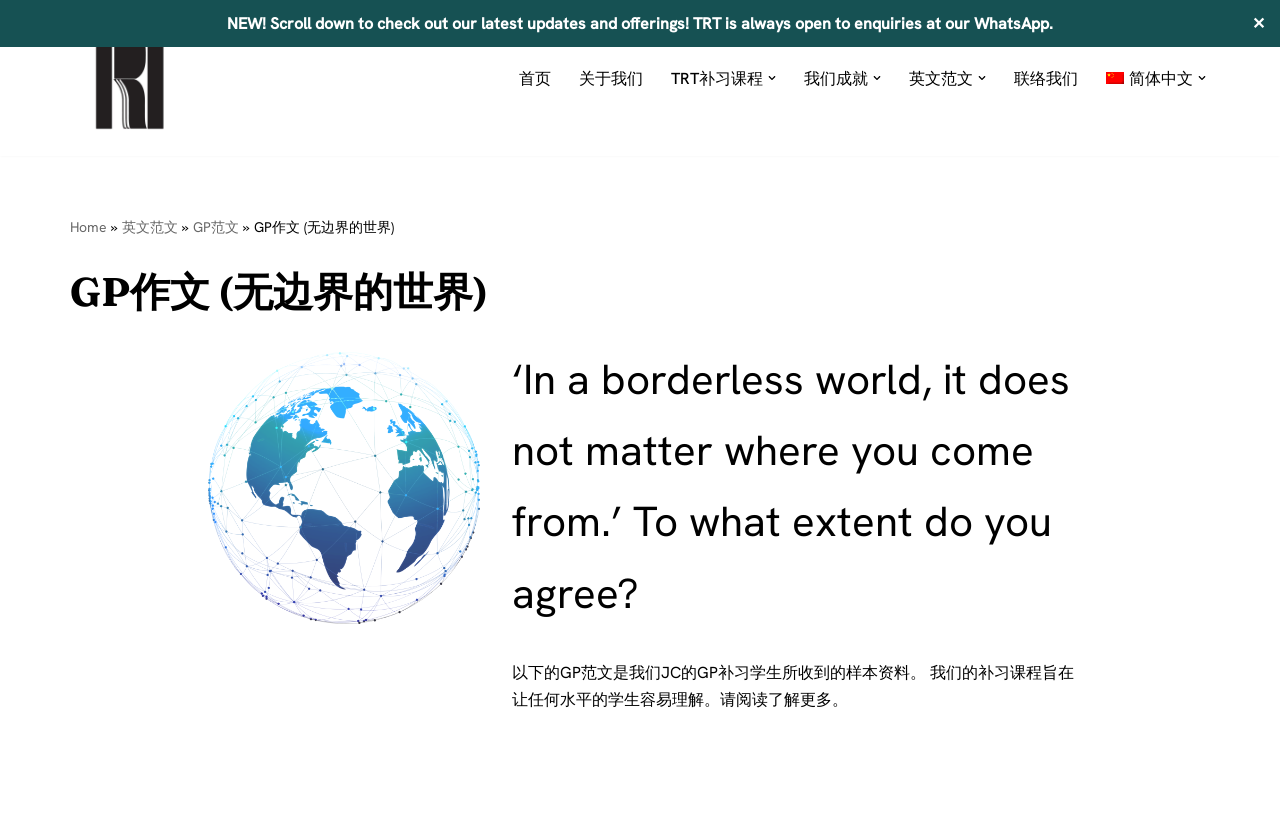Locate the bounding box coordinates of the area where you should click to accomplish the instruction: "View the homepage".

[0.406, 0.078, 0.431, 0.111]